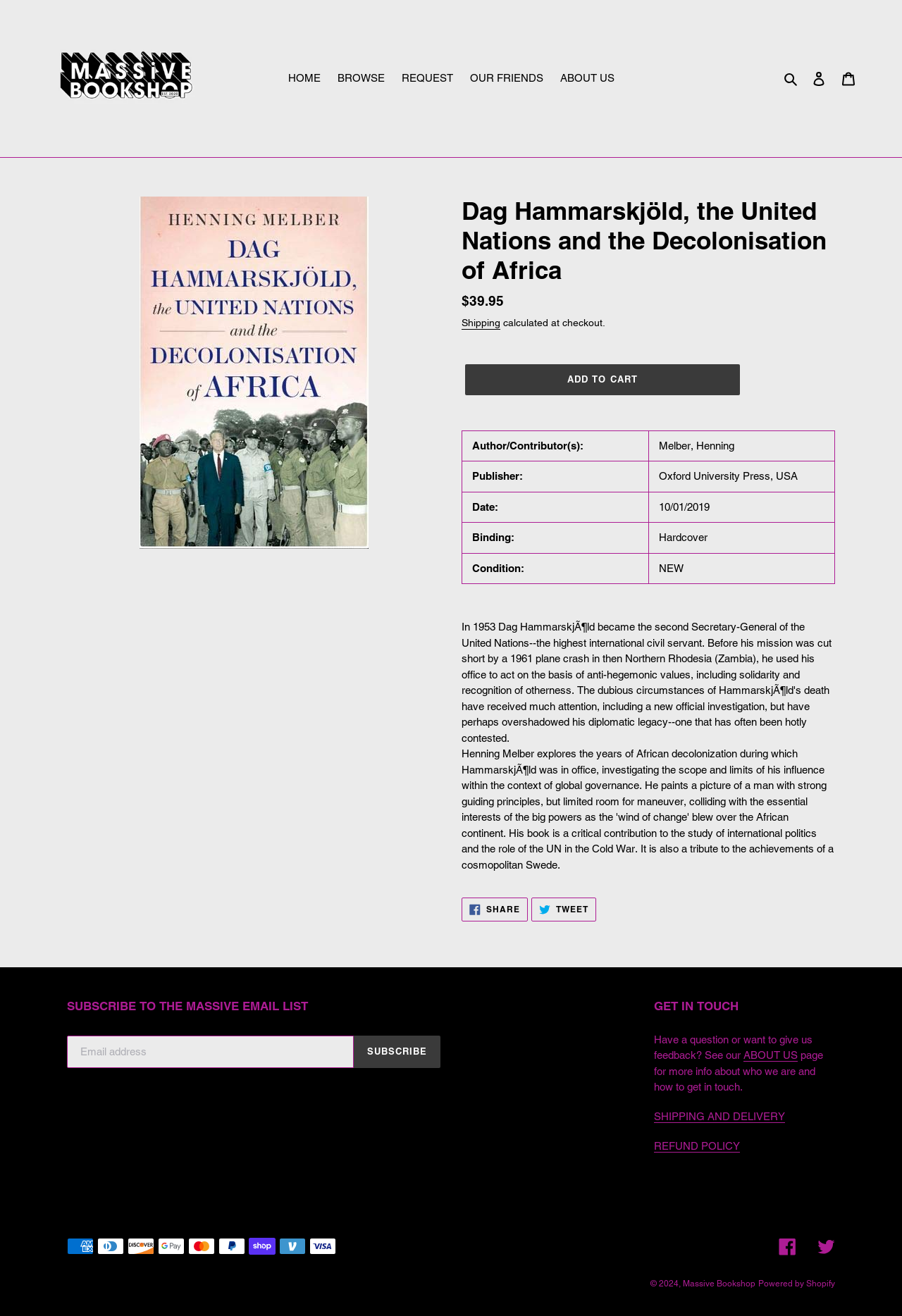Produce an elaborate caption capturing the essence of the webpage.

This webpage is about a book titled "Dag Hammarskjöld, the United Nations and the Decolonisation of Africa" on Massive Bookshop. At the top, there is a navigation menu with links to "HOME", "BROWSE", "REQUEST", "OUR FRIENDS", and "ABOUT US". On the right side of the navigation menu, there are buttons for "Search", "Log in", and "Cart".

Below the navigation menu, there is a main section that displays the book's information. The book's title is prominently displayed, along with an image of the book cover. Below the title, there is a description list that shows the book's details, including the regular price of $39.95. There is also a link to "Shipping" and a button to "Add to cart".

Underneath the book's details, there is a table that displays the book's author, publisher, date, binding, and condition. The author is Melber, Henning, the publisher is Oxford University Press, USA, and the book was published on 10/01/2019. The book is in hardcover and is in new condition.

On the right side of the book's details, there are links to share the book on Facebook and Twitter. Below the book's details, there is a section that allows users to subscribe to the Massive email list. There is a textbox to enter an email address and a button to subscribe.

At the bottom of the page, there is a section that displays links to "GET IN TOUCH", "ABOUT US", "SHIPPING AND DELIVERY", and "REFUND POLICY". There is also a section that displays the payment methods accepted, including American Express, Diners Club, Discover, Google Pay, Mastercard, PayPal, Shop Pay, Venmo, and Visa. Additionally, there are links to Massive Bookshop's social media profiles on Facebook and Twitter. Finally, there is a copyright notice at the very bottom of the page.